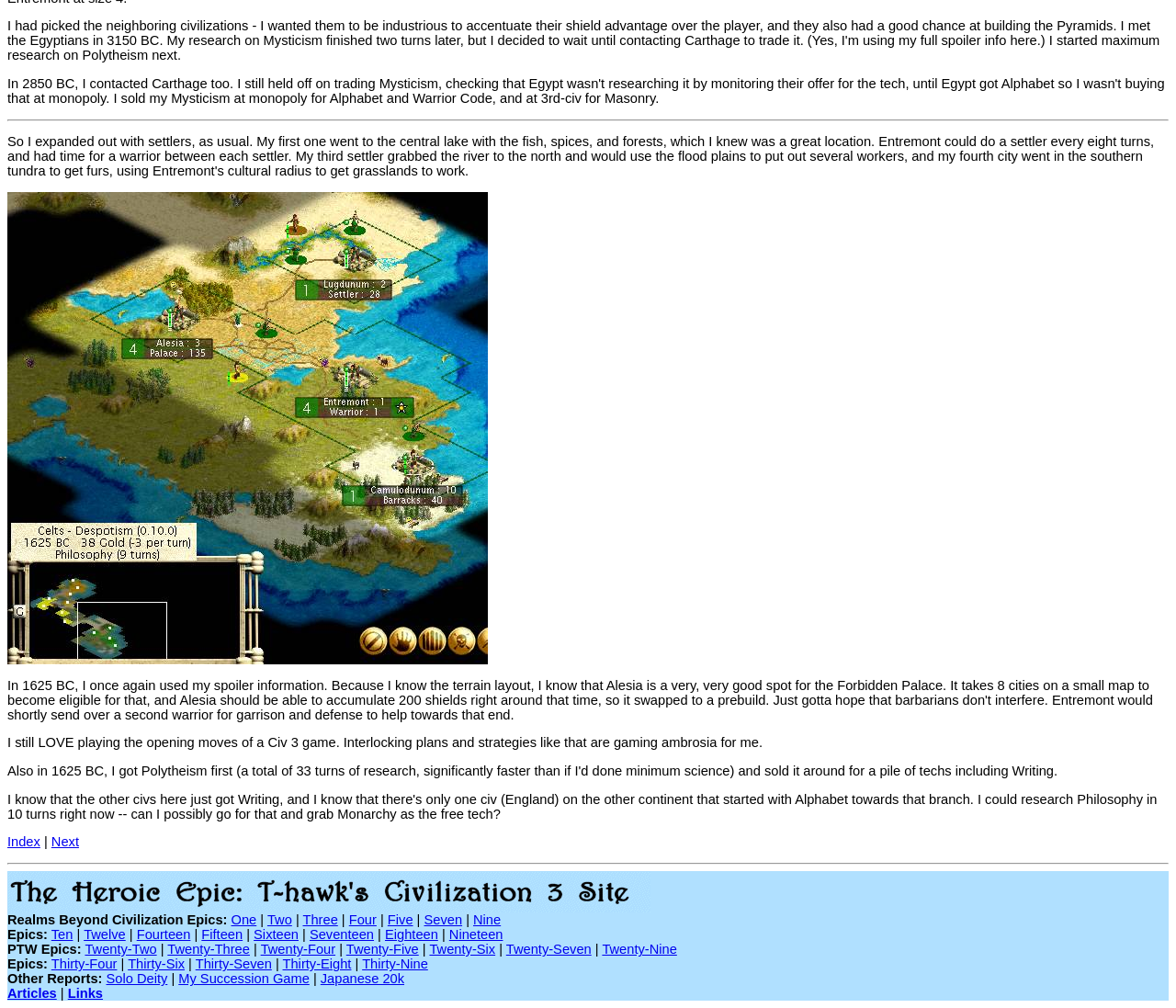Please indicate the bounding box coordinates of the element's region to be clicked to achieve the instruction: "Read the 'Solo Deity' report". Provide the coordinates as four float numbers between 0 and 1, i.e., [left, top, right, bottom].

[0.09, 0.964, 0.142, 0.978]